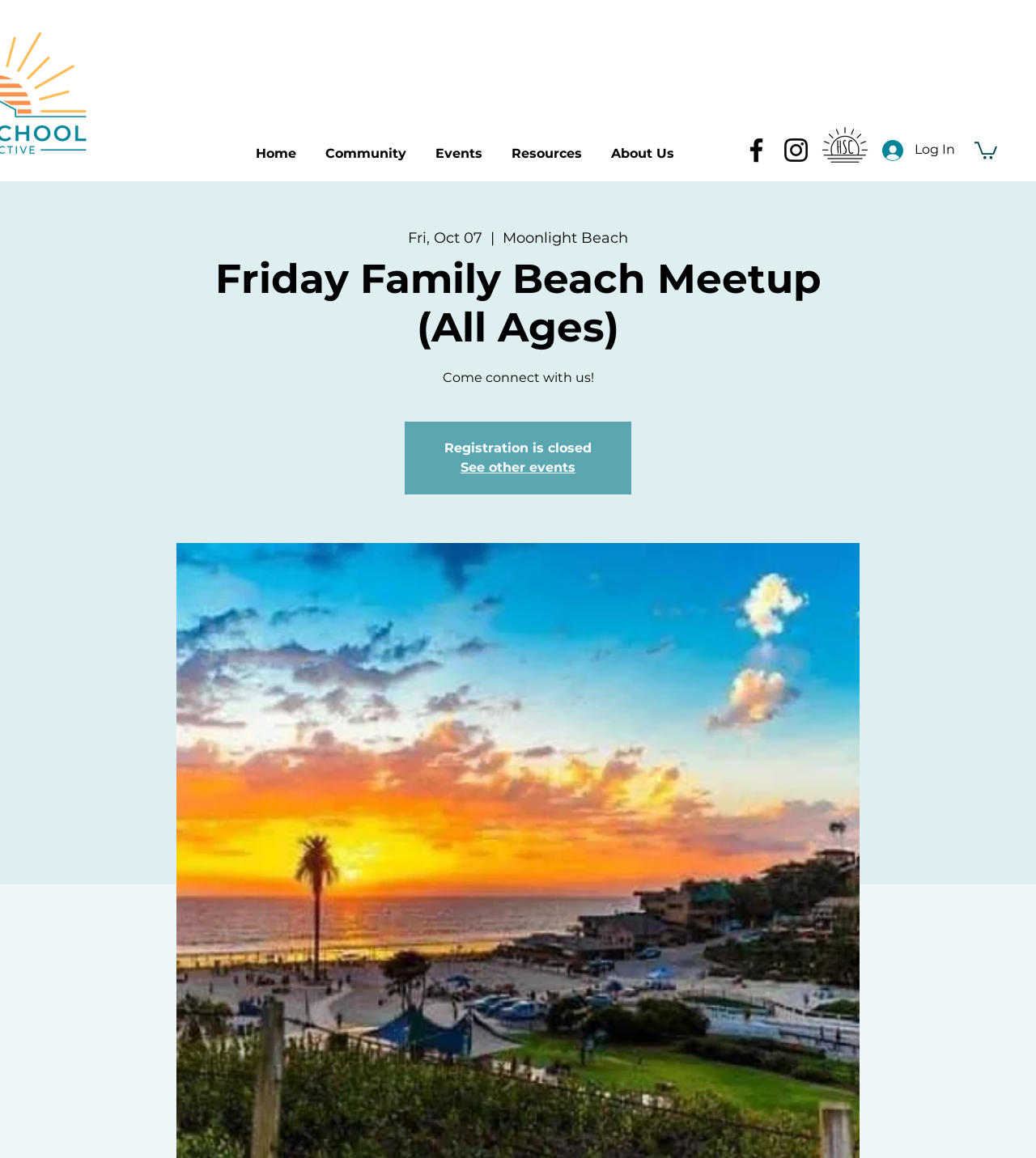Find the main header of the webpage and produce its text content.

Friday Family Beach Meetup (All Ages)